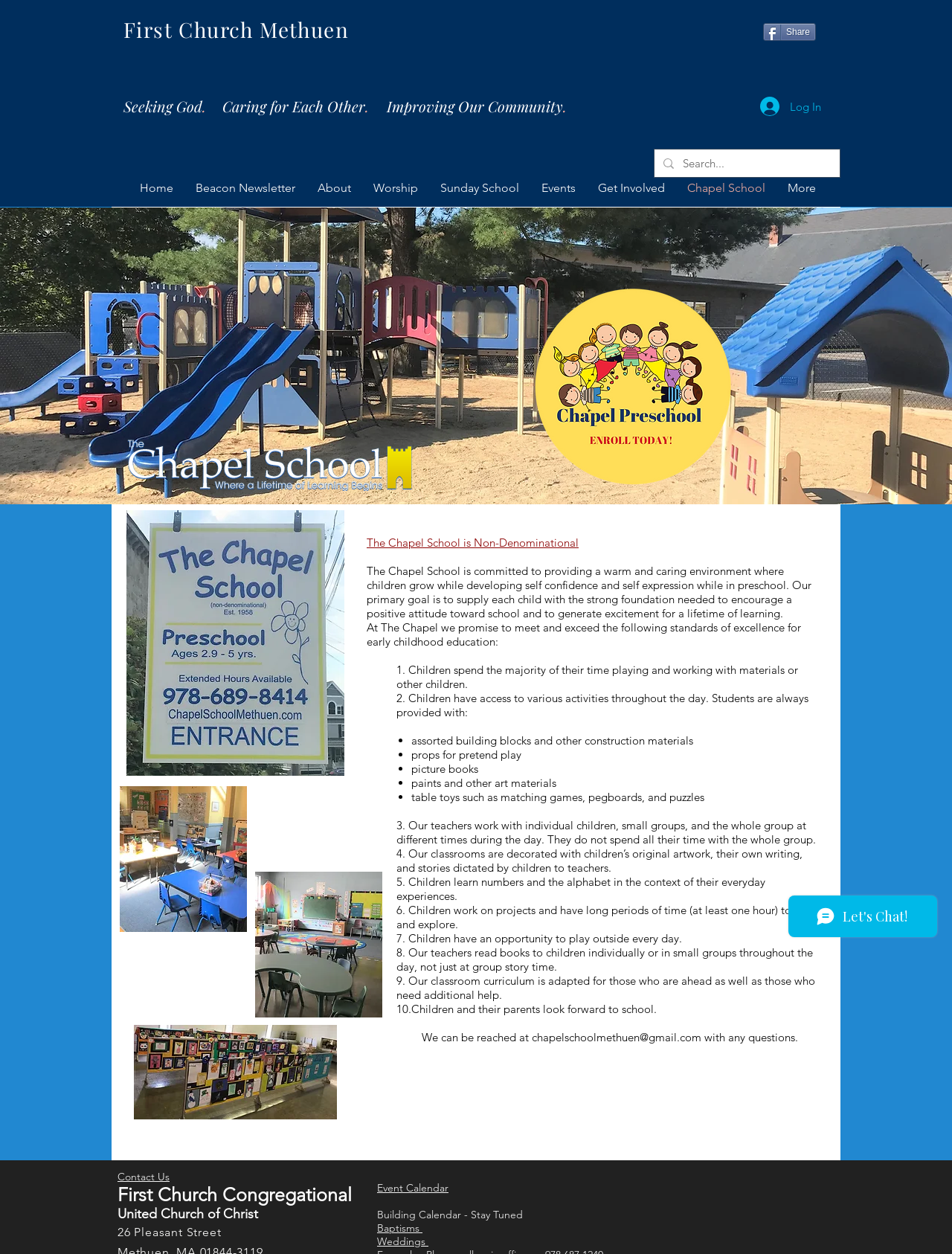Determine the bounding box coordinates of the section to be clicked to follow the instruction: "Click the 'Contact Us' link". The coordinates should be given as four float numbers between 0 and 1, formatted as [left, top, right, bottom].

[0.123, 0.933, 0.178, 0.944]